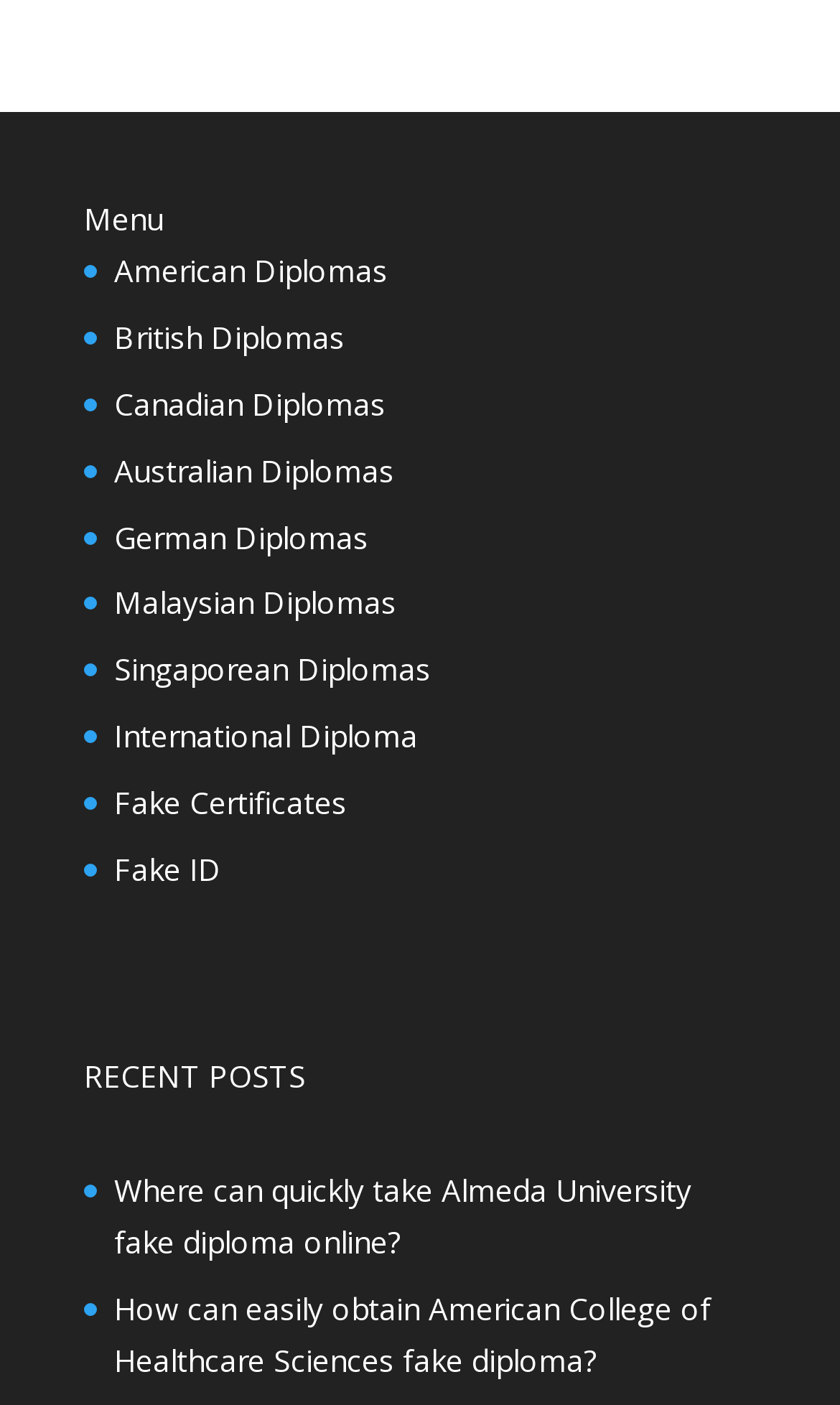Please identify the bounding box coordinates of the region to click in order to complete the task: "Read about obtaining American College of Healthcare Sciences fake diploma". The coordinates must be four float numbers between 0 and 1, specified as [left, top, right, bottom].

[0.136, 0.917, 0.846, 0.982]